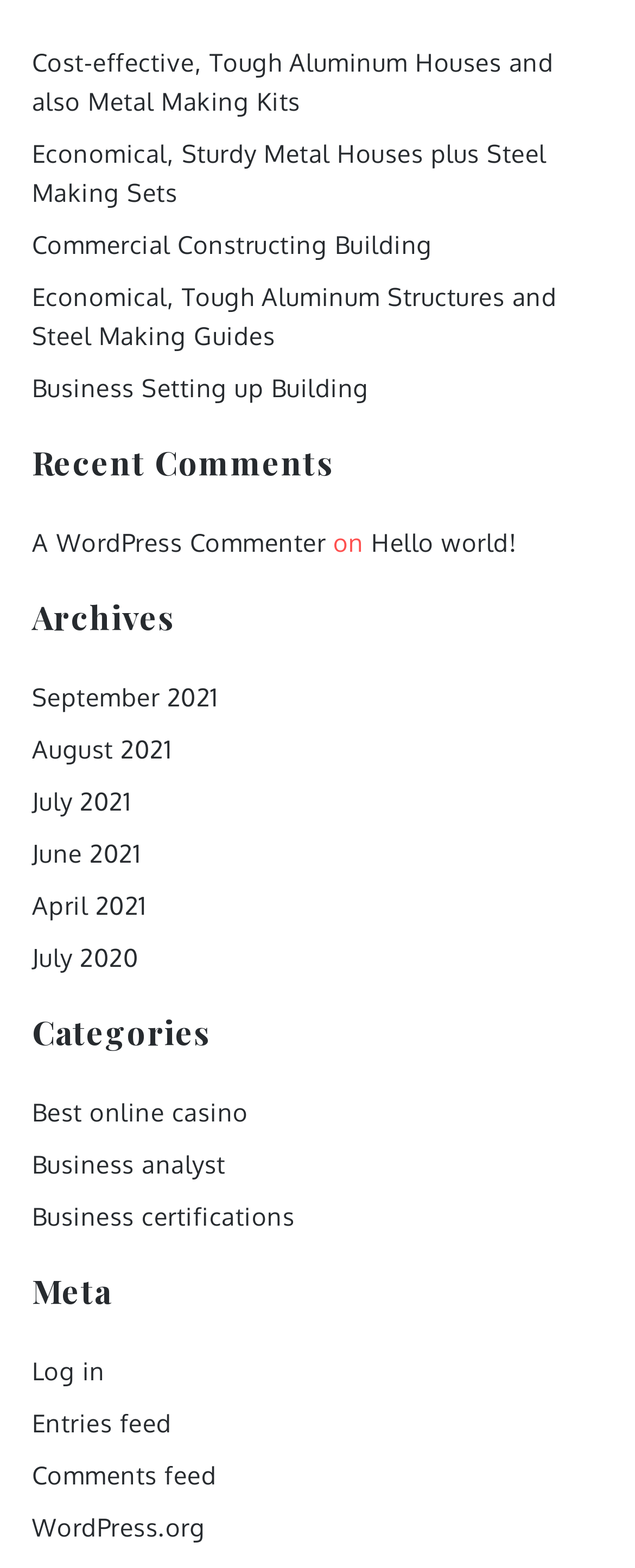How many categories are listed?
From the details in the image, provide a complete and detailed answer to the question.

I counted the links under the 'Categories' heading and found three categories, which are 'Best online casino', 'Business analyst', and 'Business certifications'.